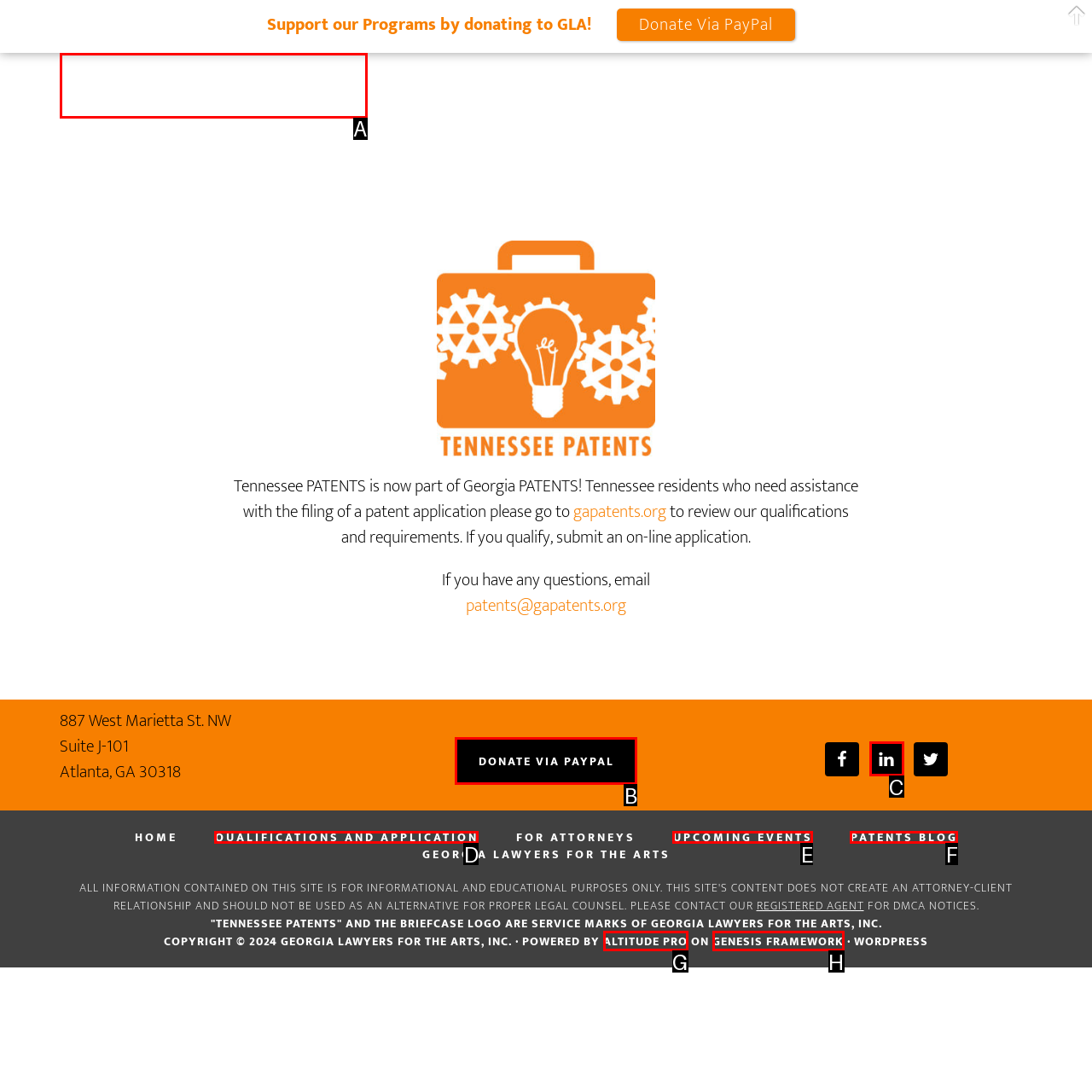Assess the description: Donate via PayPal and select the option that matches. Provide the letter of the chosen option directly from the given choices.

B